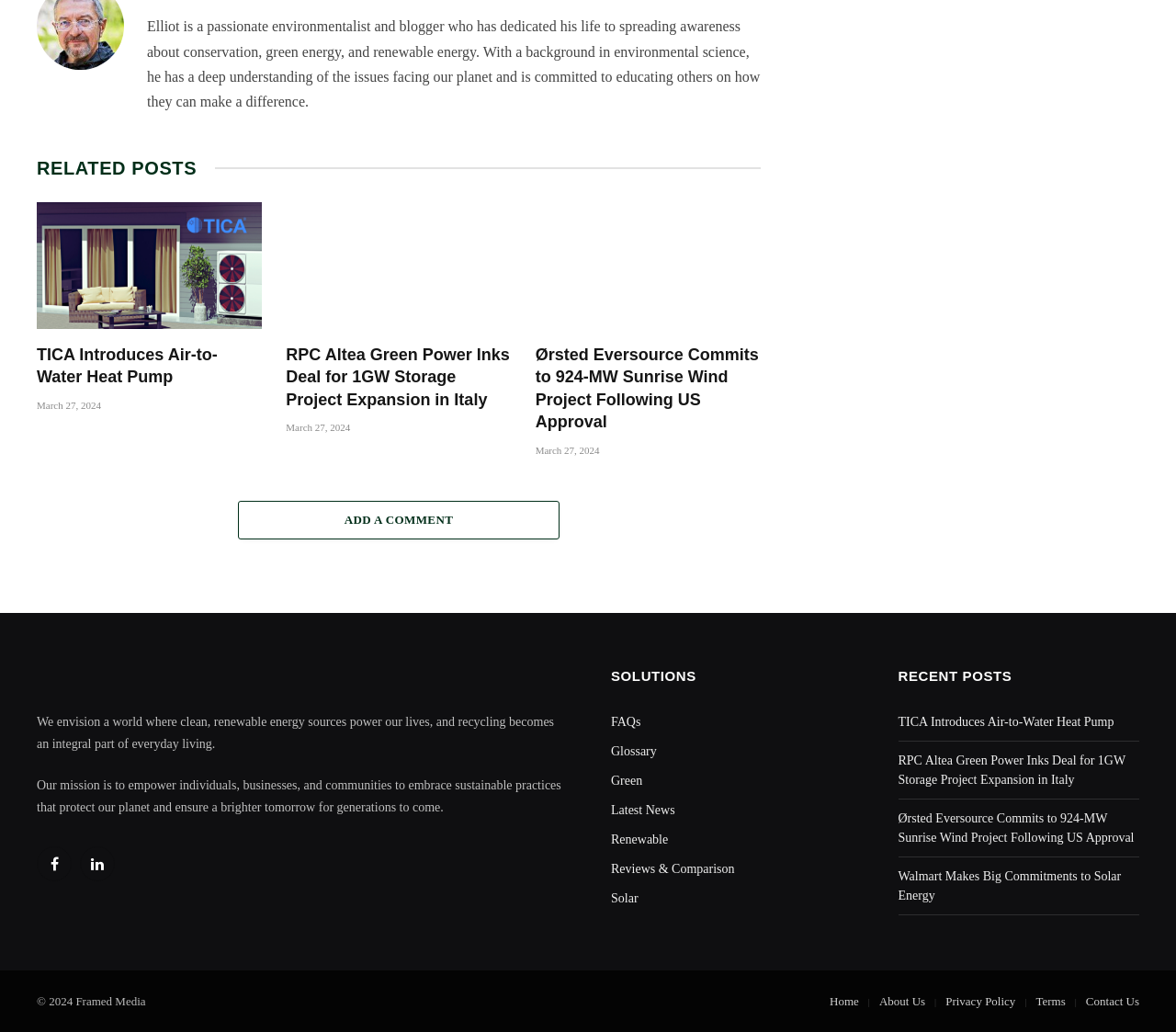Find and specify the bounding box coordinates that correspond to the clickable region for the instruction: "Add a comment".

[0.202, 0.485, 0.476, 0.522]